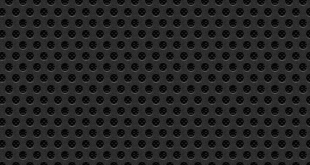What theme does the design of the background reflect?
Refer to the screenshot and answer in one word or phrase.

UFOs and abductions